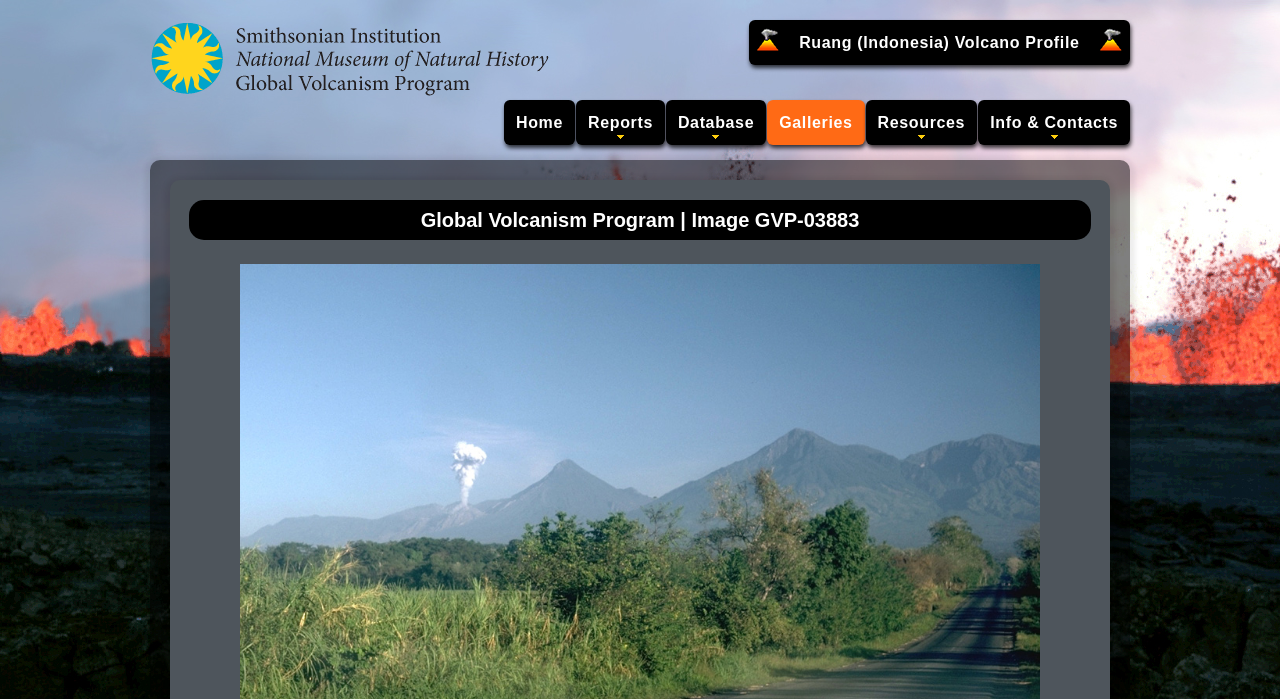Give a concise answer of one word or phrase to the question: 
What is the name of the volcano in the image?

Ruang